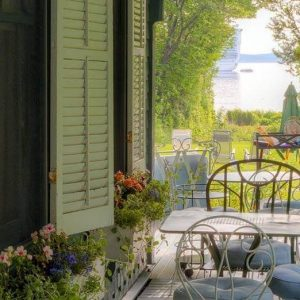What is surrounding the porch area?
Kindly offer a comprehensive and detailed response to the question.

The caption describes the scenery around the porch, mentioning that 'lush greenery surrounds the area', which indicates that the porch is surrounded by dense and vibrant vegetation.